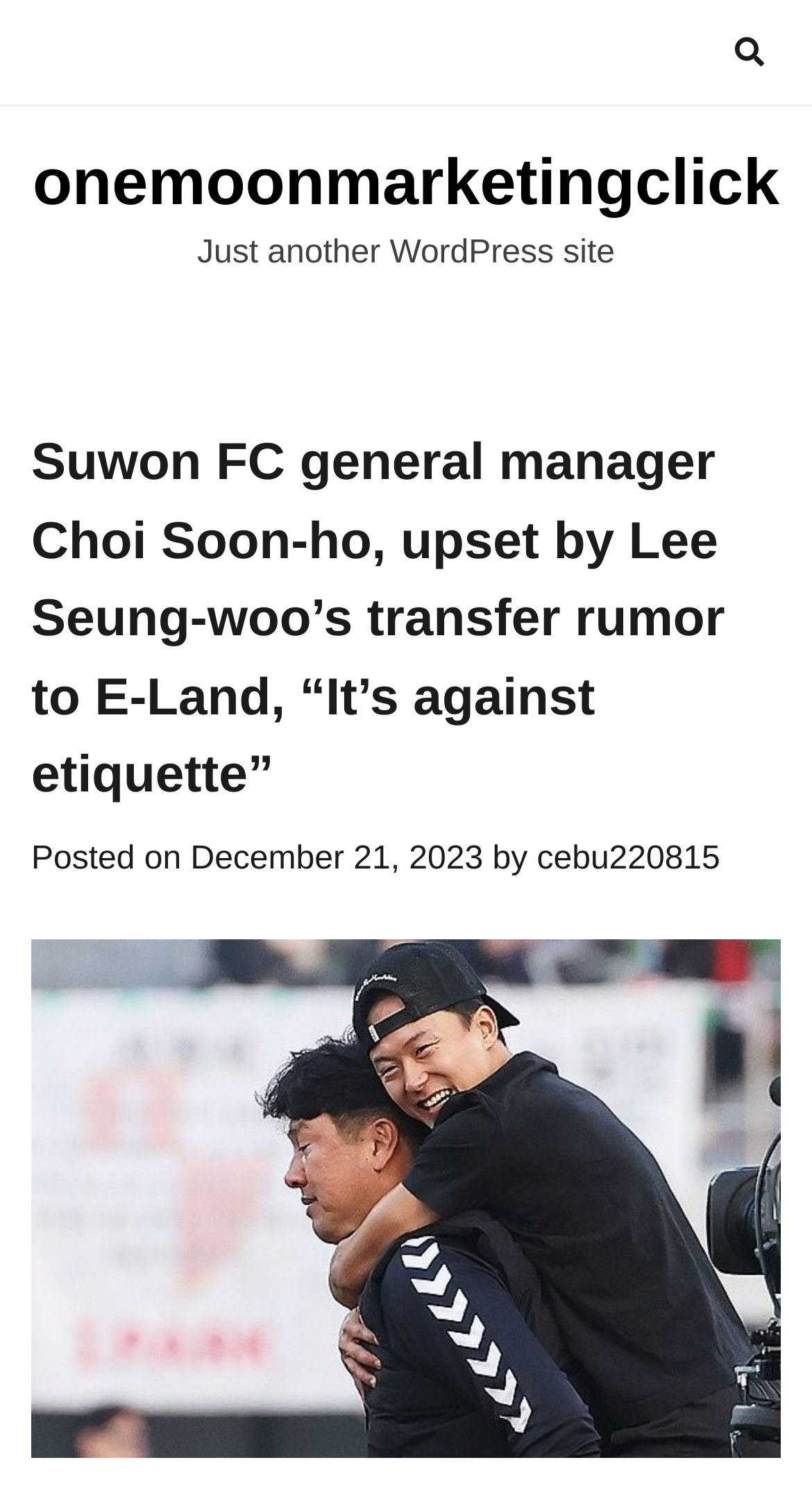Identify the bounding box coordinates for the UI element described as: "December 21, 2023December 21, 2023". The coordinates should be provided as four floats between 0 and 1: [left, top, right, bottom].

[0.235, 0.567, 0.595, 0.591]